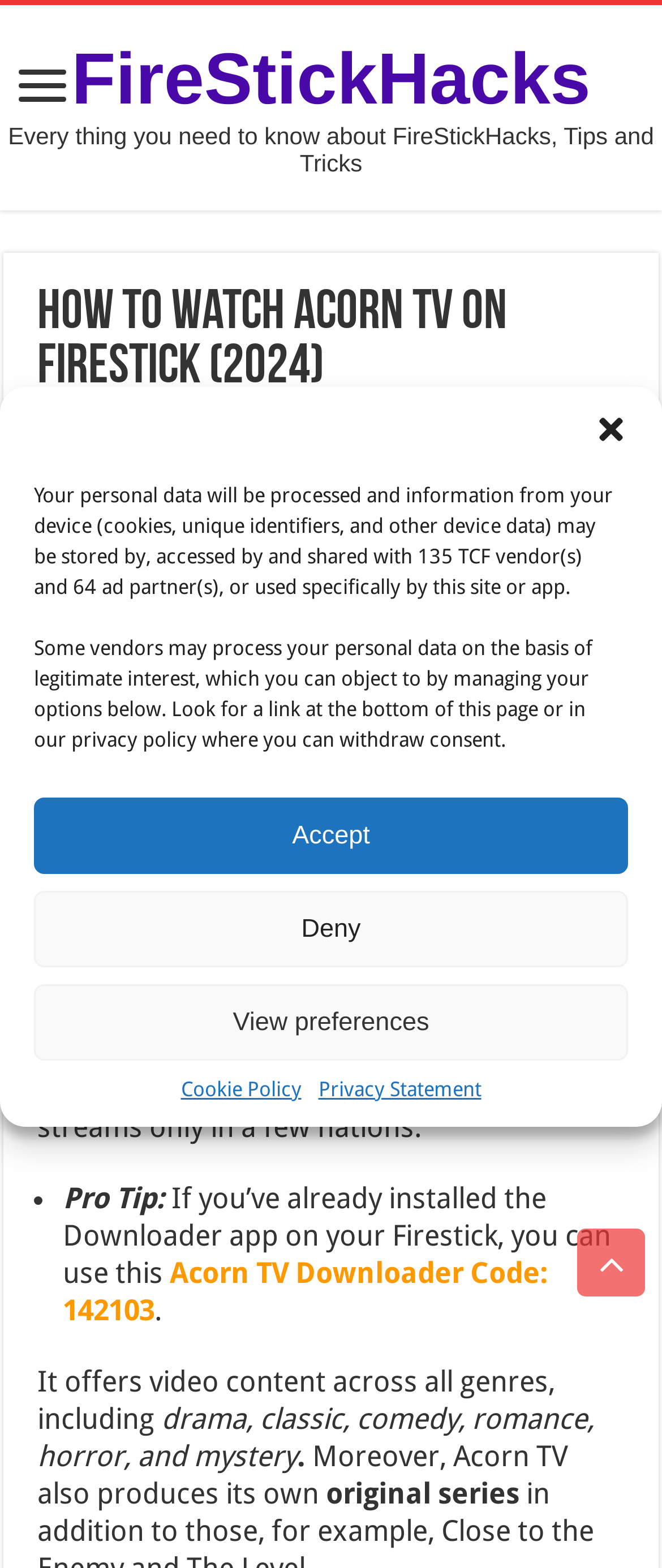Find the bounding box coordinates corresponding to the UI element with the description: "black joseph". The coordinates should be formatted as [left, top, right, bottom], with values as floats between 0 and 1.

[0.102, 0.267, 0.302, 0.285]